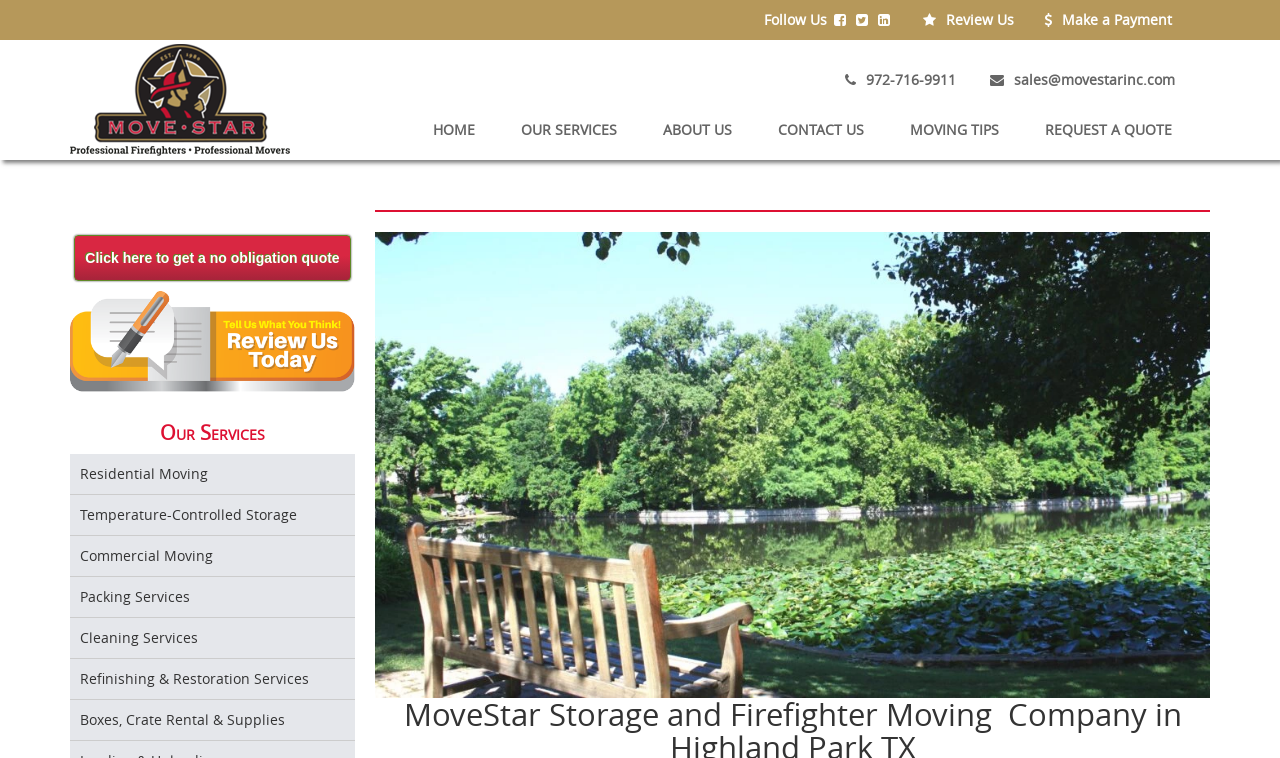Please find and report the bounding box coordinates of the element to click in order to perform the following action: "Make a payment". The coordinates should be expressed as four float numbers between 0 and 1, in the format [left, top, right, bottom].

[0.808, 0.013, 0.916, 0.04]